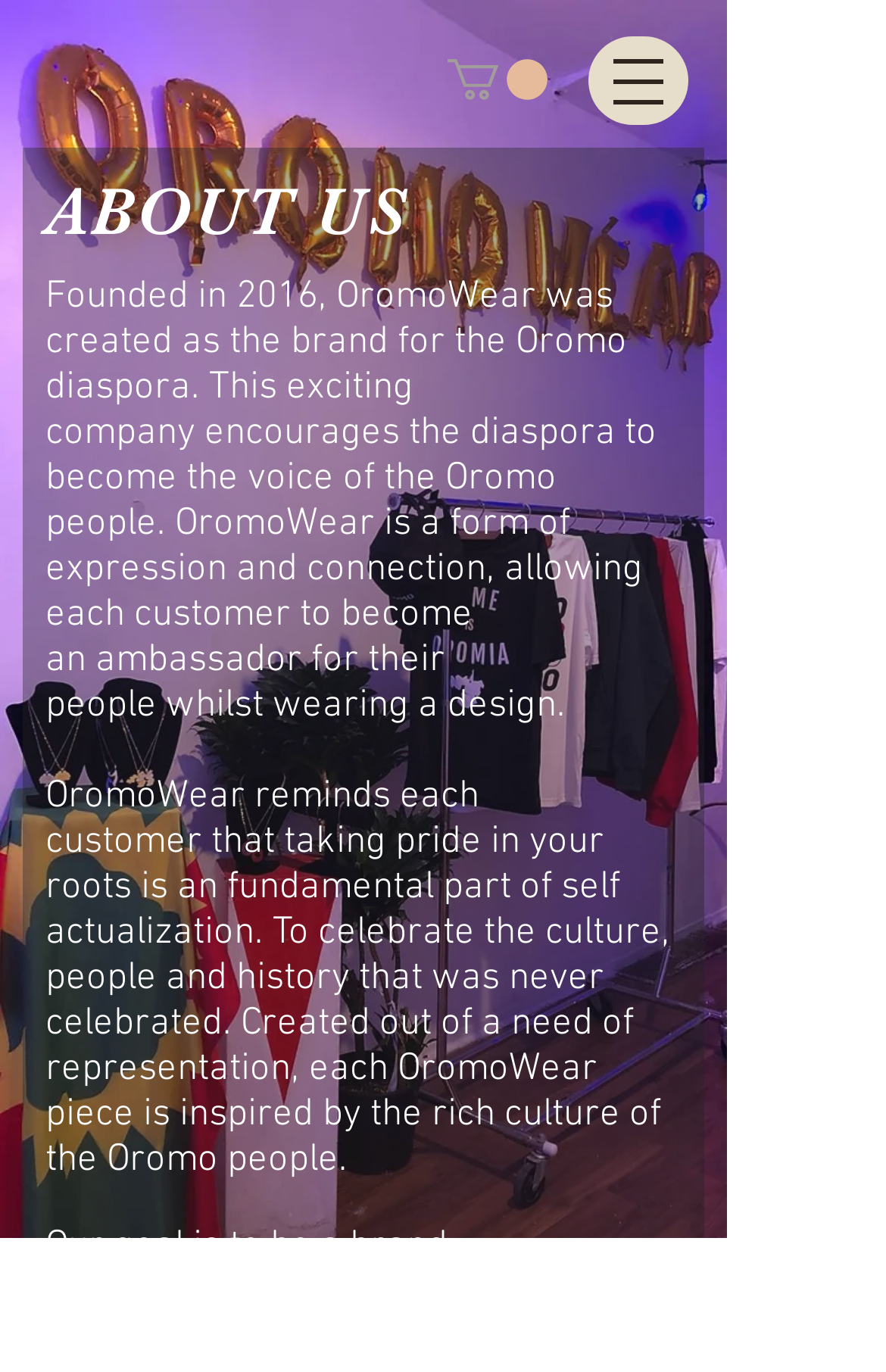Please answer the following question using a single word or phrase: What is the purpose of OromoWear?

Celebrate Oromo culture